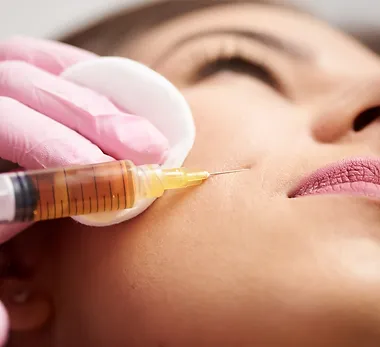Explain all the elements you observe in the image.

The image depicts a close-up of a cosmetic procedure involving Platelet Rich Plasma (PRP) injections. A healthcare professional, wearing pink gloves, is administering a syringe filled with a yellow liquid into the cheek of a woman. The woman appears calm and prepares to receive the treatment, which is known to enhance skin texture and appearance. PRP therapy not only helps reduce dark circles, fine lines, and wrinkles but also promotes rejuvenation by utilizing the patient's own blood components. This technique is often sought for its natural approach to achieving a youthful glow and may be combined with other treatments for optimal results.